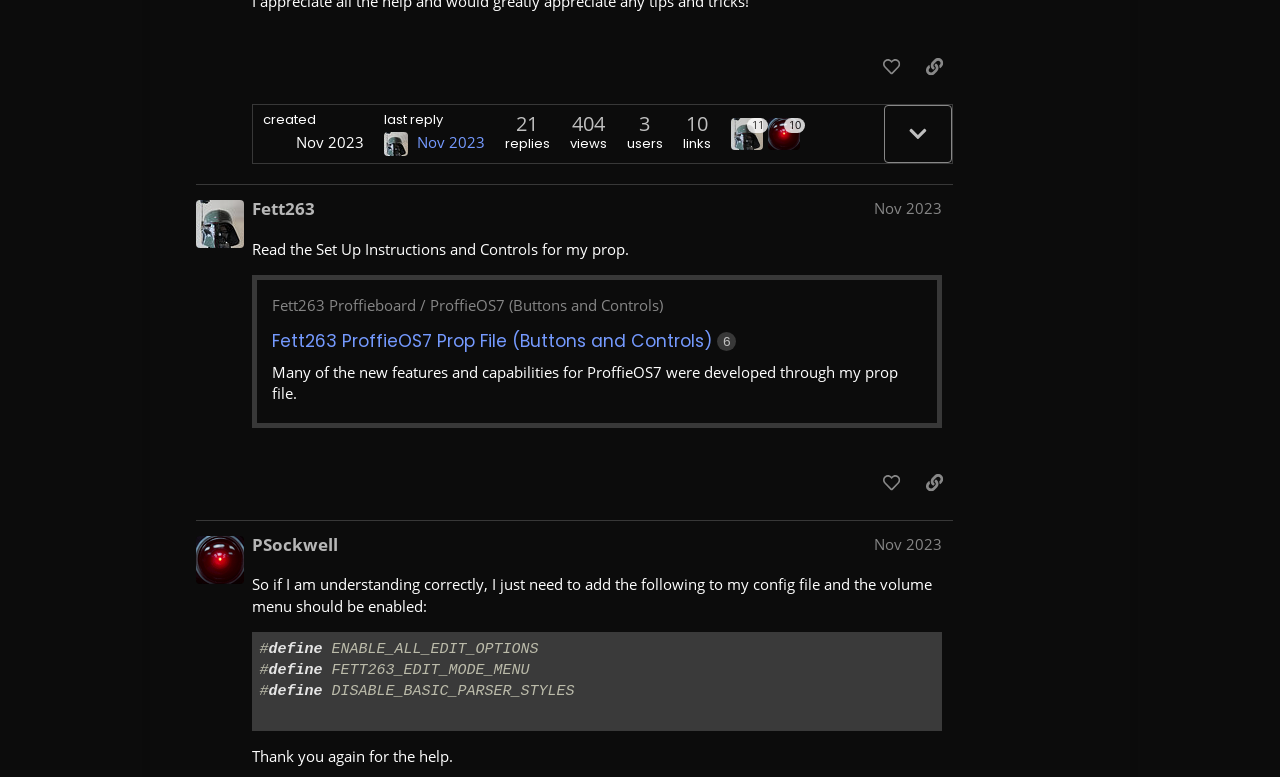Identify the bounding box coordinates for the UI element described as follows: "37". Ensure the coordinates are four float numbers between 0 and 1, formatted as [left, top, right, bottom].

[0.677, 0.914, 0.699, 0.972]